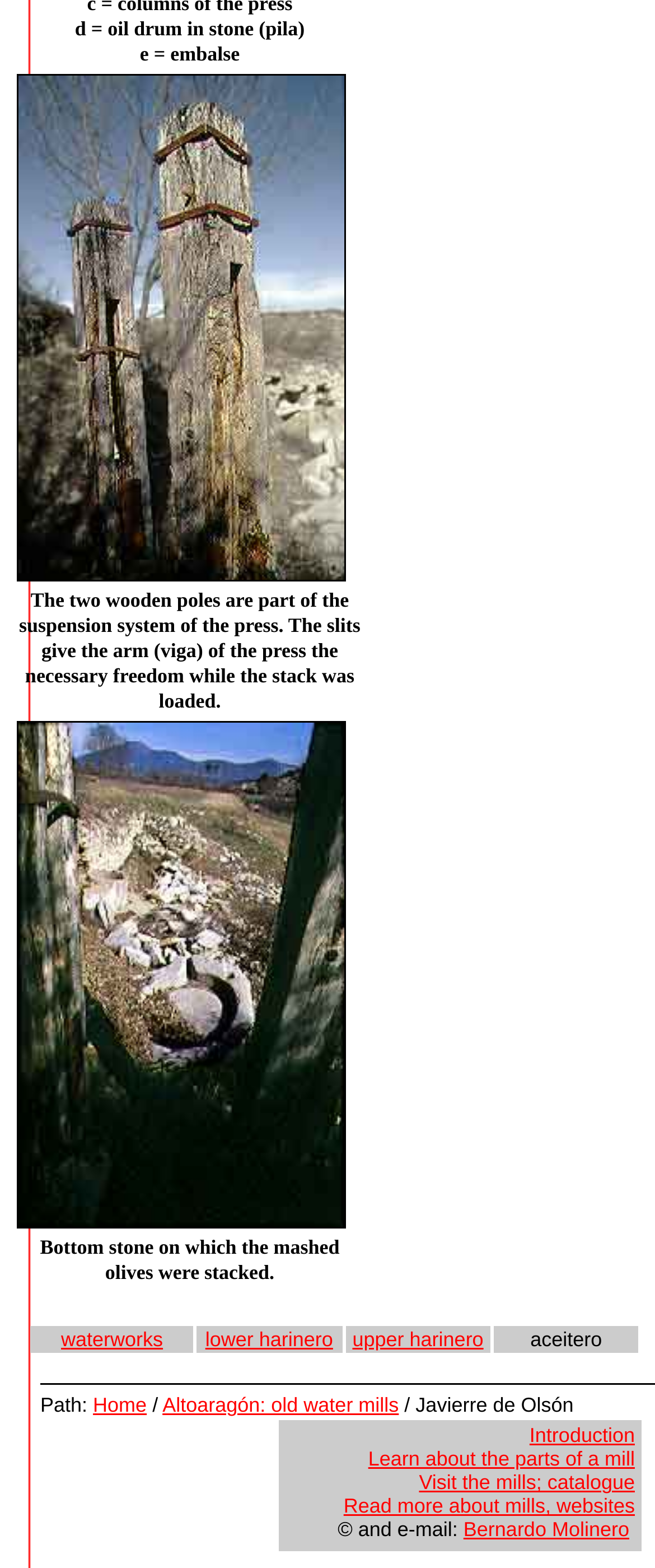Identify the bounding box coordinates for the UI element described by the following text: "Bernardo Molinero". Provide the coordinates as four float numbers between 0 and 1, in the format [left, top, right, bottom].

[0.708, 0.968, 0.961, 0.983]